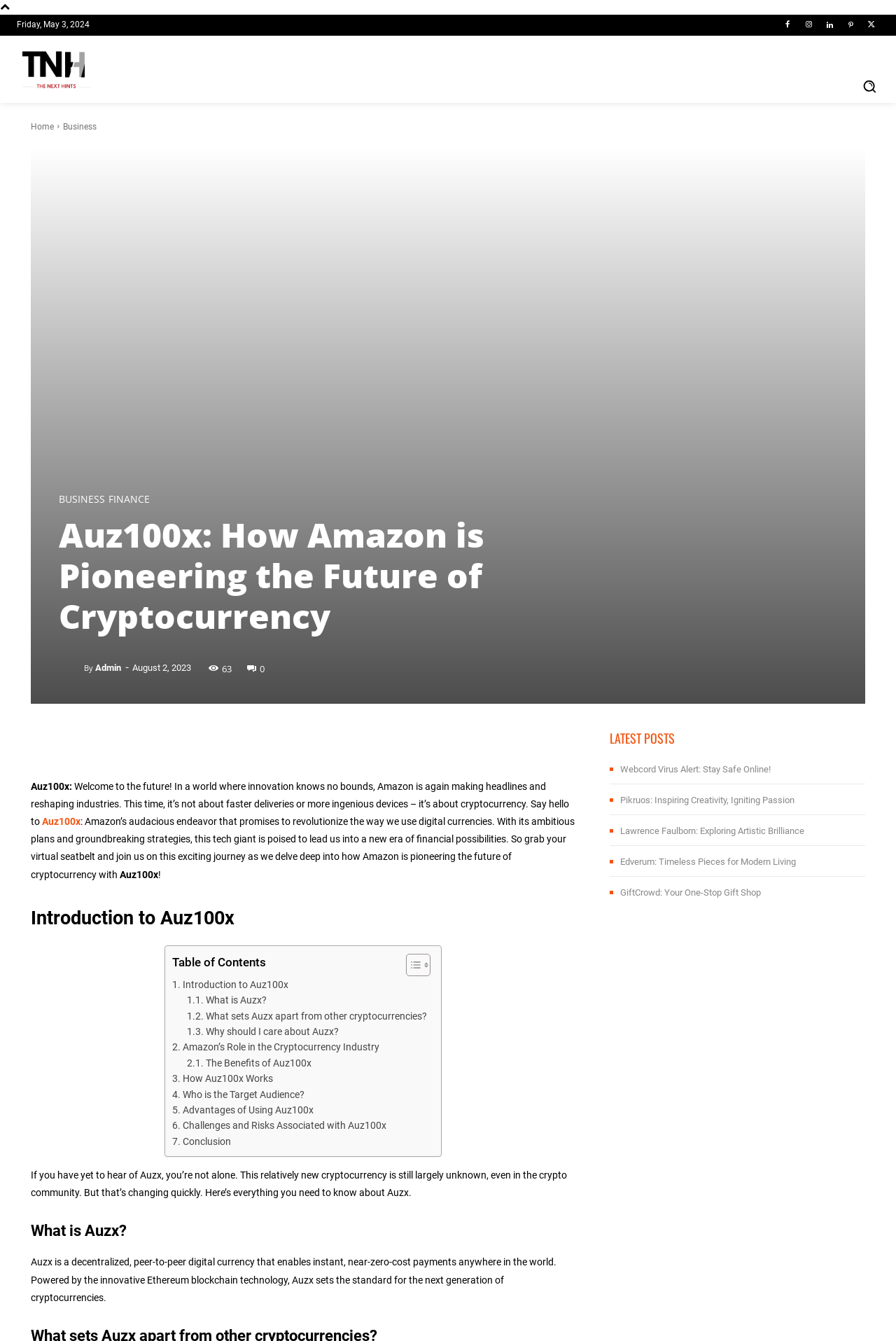How many social media links are there?
Look at the image and respond with a one-word or short phrase answer.

5